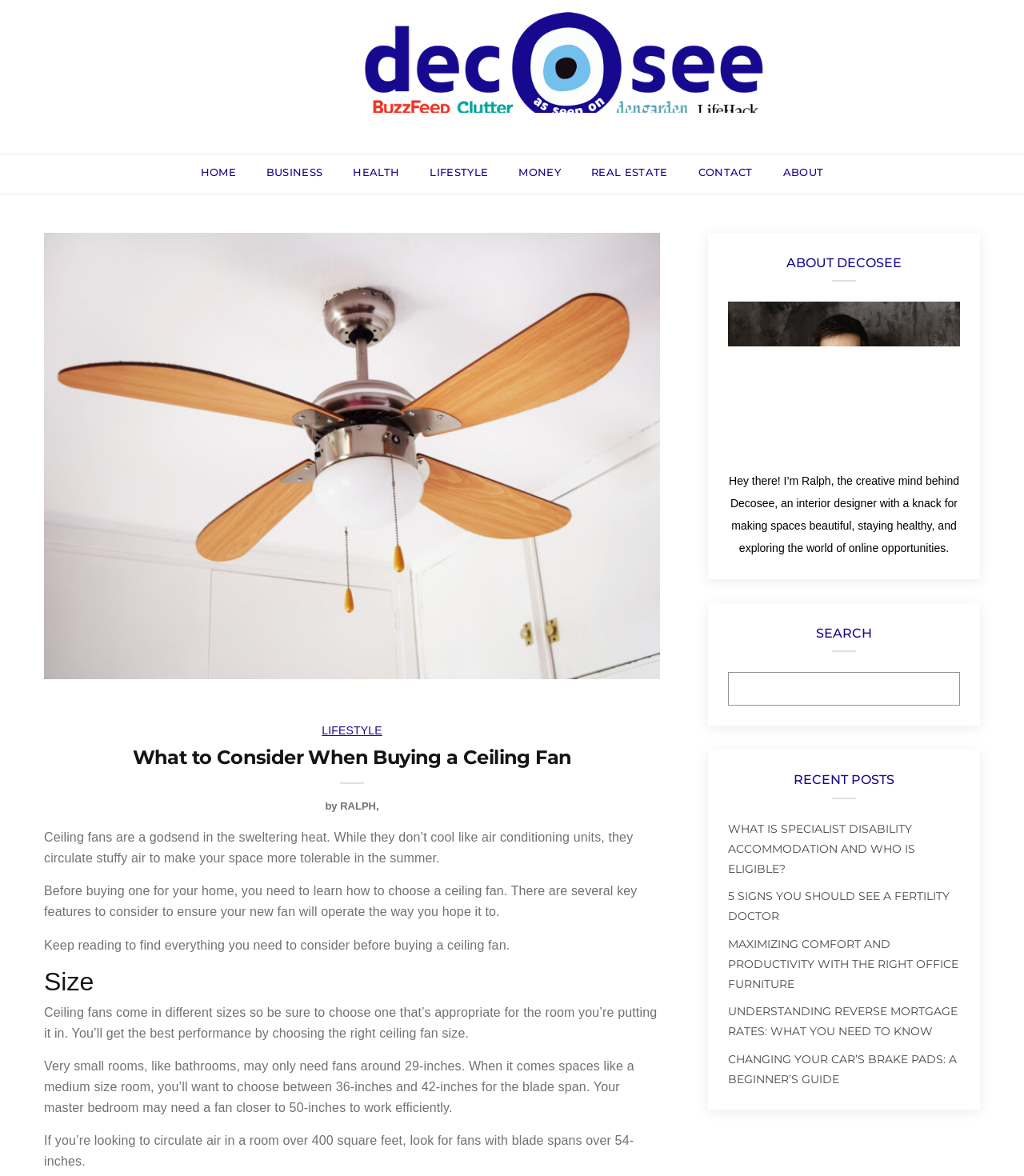Answer succinctly with a single word or phrase:
What is the topic of the recent post 'WHAT IS SPECIALIST DISABILITY ACCOMMODATION AND WHO IS ELIGIBLE?'?

Disability Accommodation